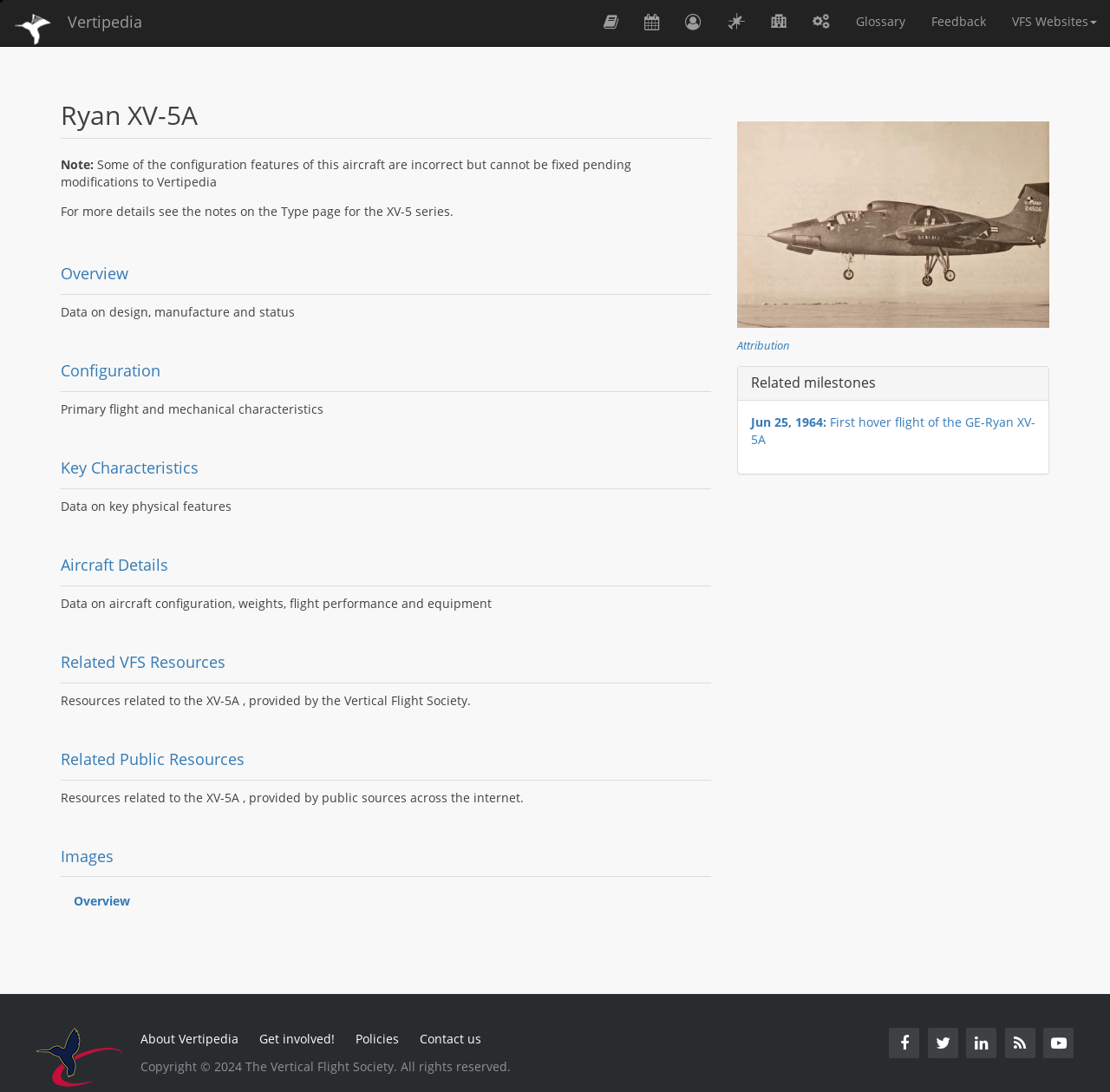Using the format (top-left x, top-left y, bottom-right x, bottom-right y), provide the bounding box coordinates for the described UI element. All values should be floating point numbers between 0 and 1: Related VFS Resources

[0.055, 0.596, 0.203, 0.616]